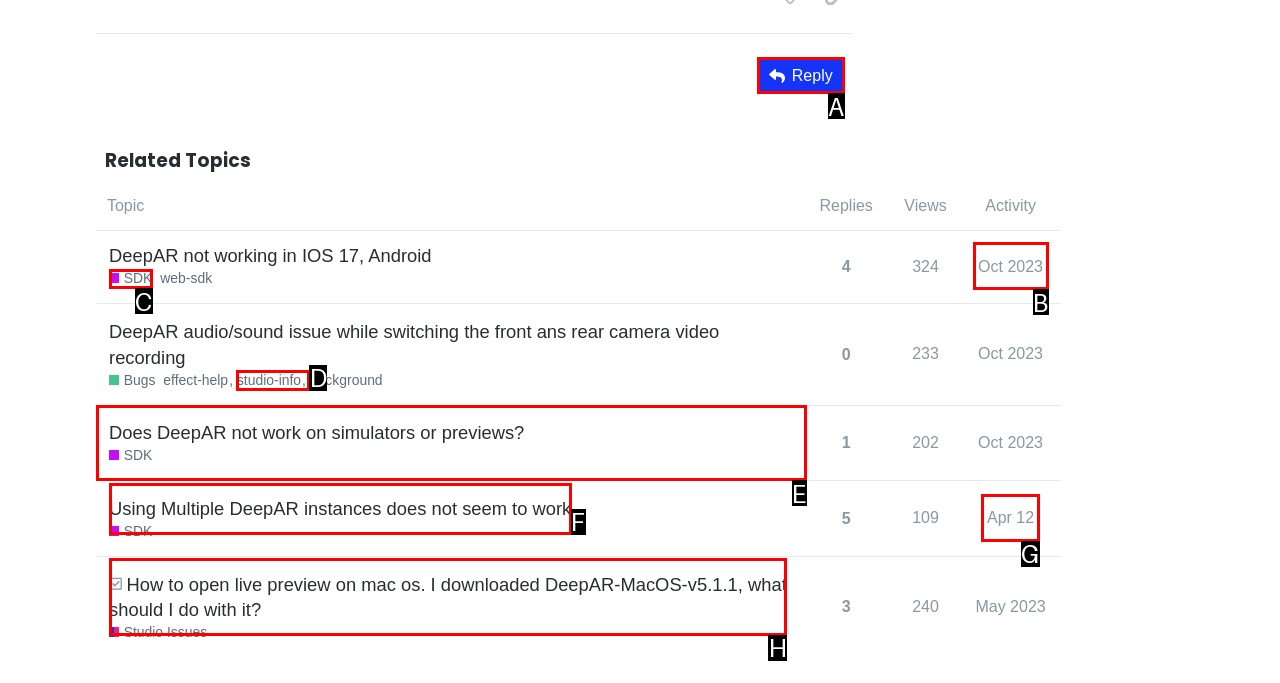To achieve the task: View topic 'Does DeepAR not work on simulators or previews? SDK', which HTML element do you need to click?
Respond with the letter of the correct option from the given choices.

E